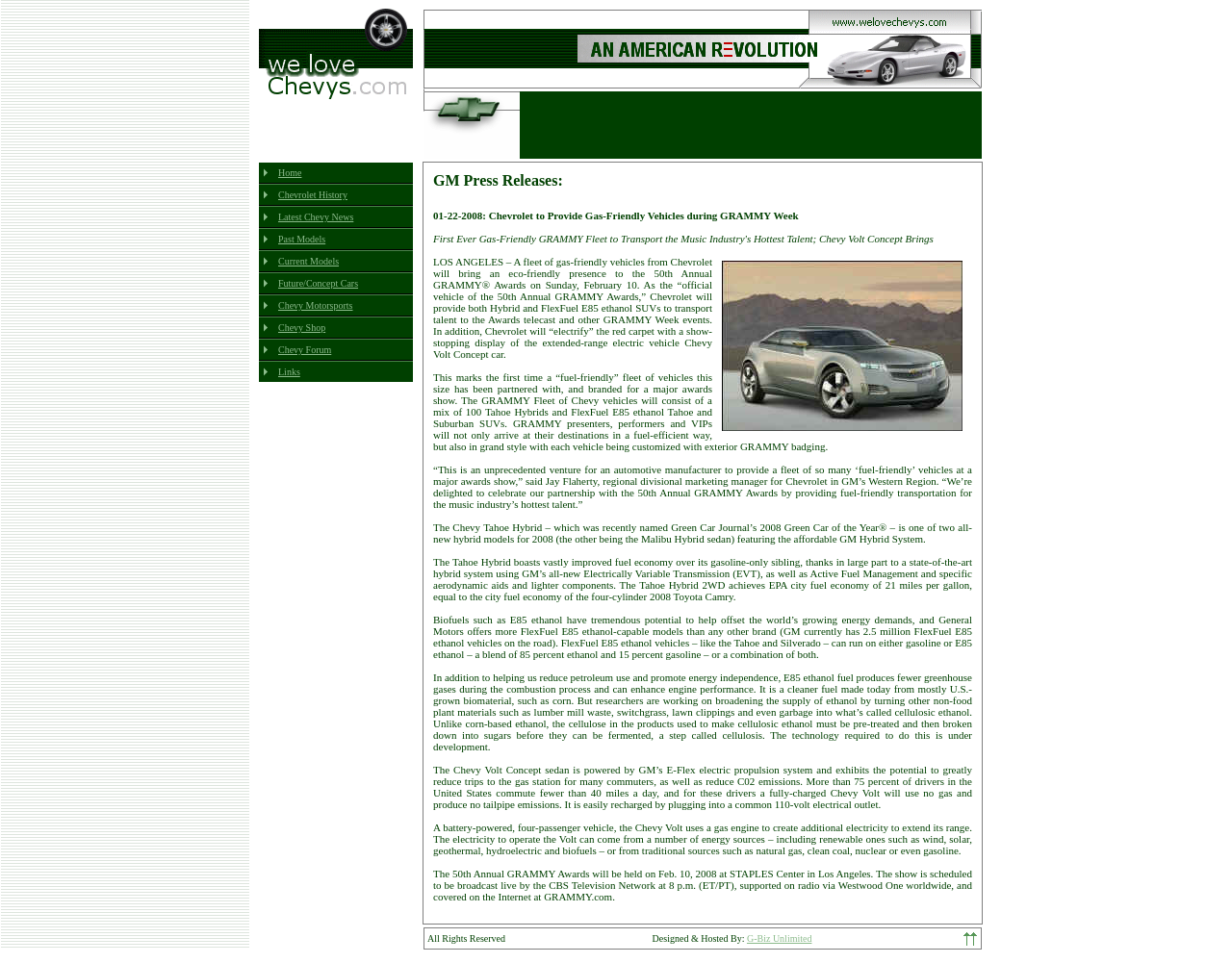Provide the bounding box coordinates for the specified HTML element described in this description: "Past Models". The coordinates should be four float numbers ranging from 0 to 1, in the format [left, top, right, bottom].

[0.226, 0.243, 0.264, 0.254]